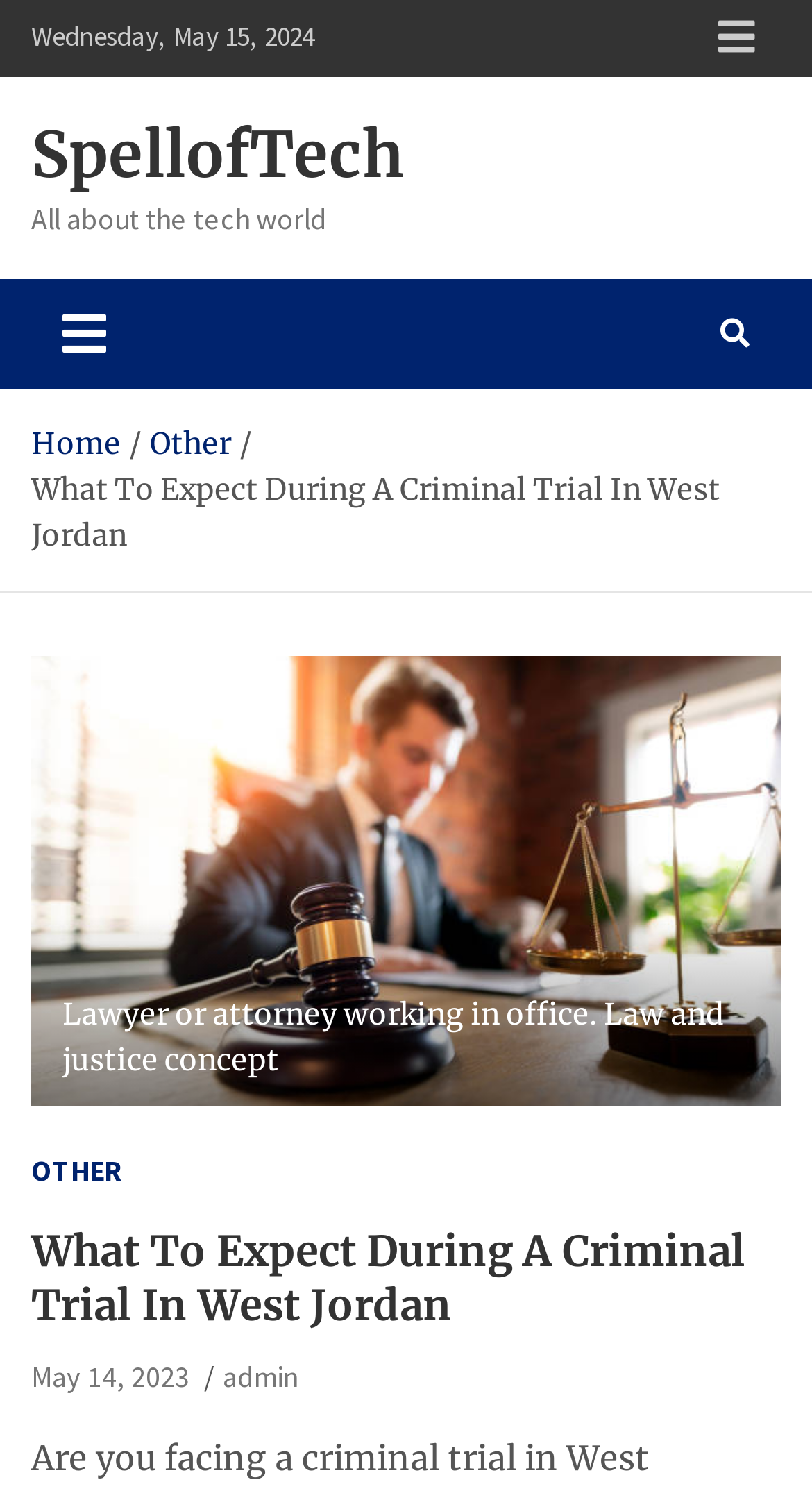What is the date displayed on the webpage? Refer to the image and provide a one-word or short phrase answer.

Wednesday, May 15, 2024